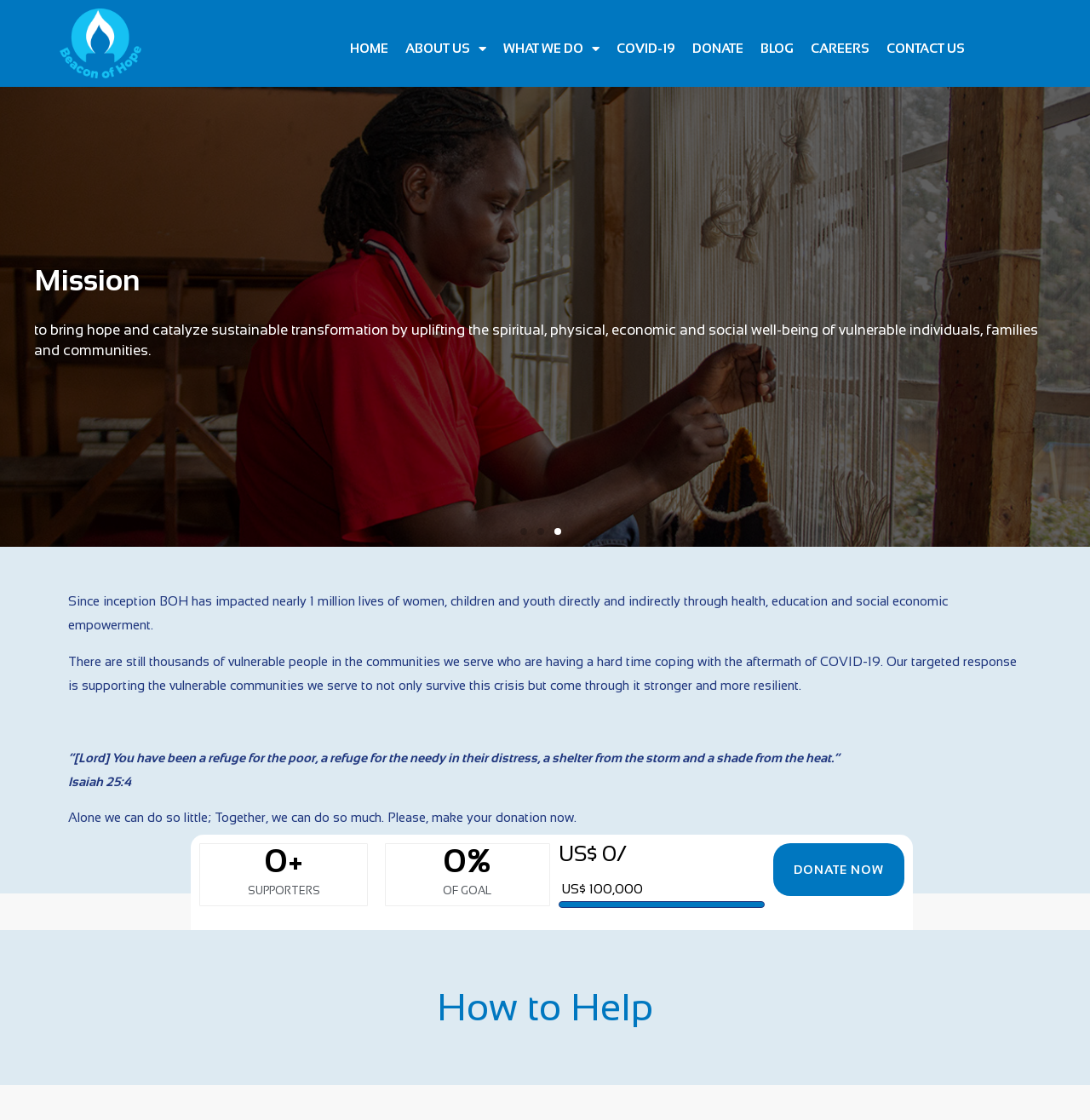Provide your answer to the question using just one word or phrase: What is the current amount of donation?

US$ 0